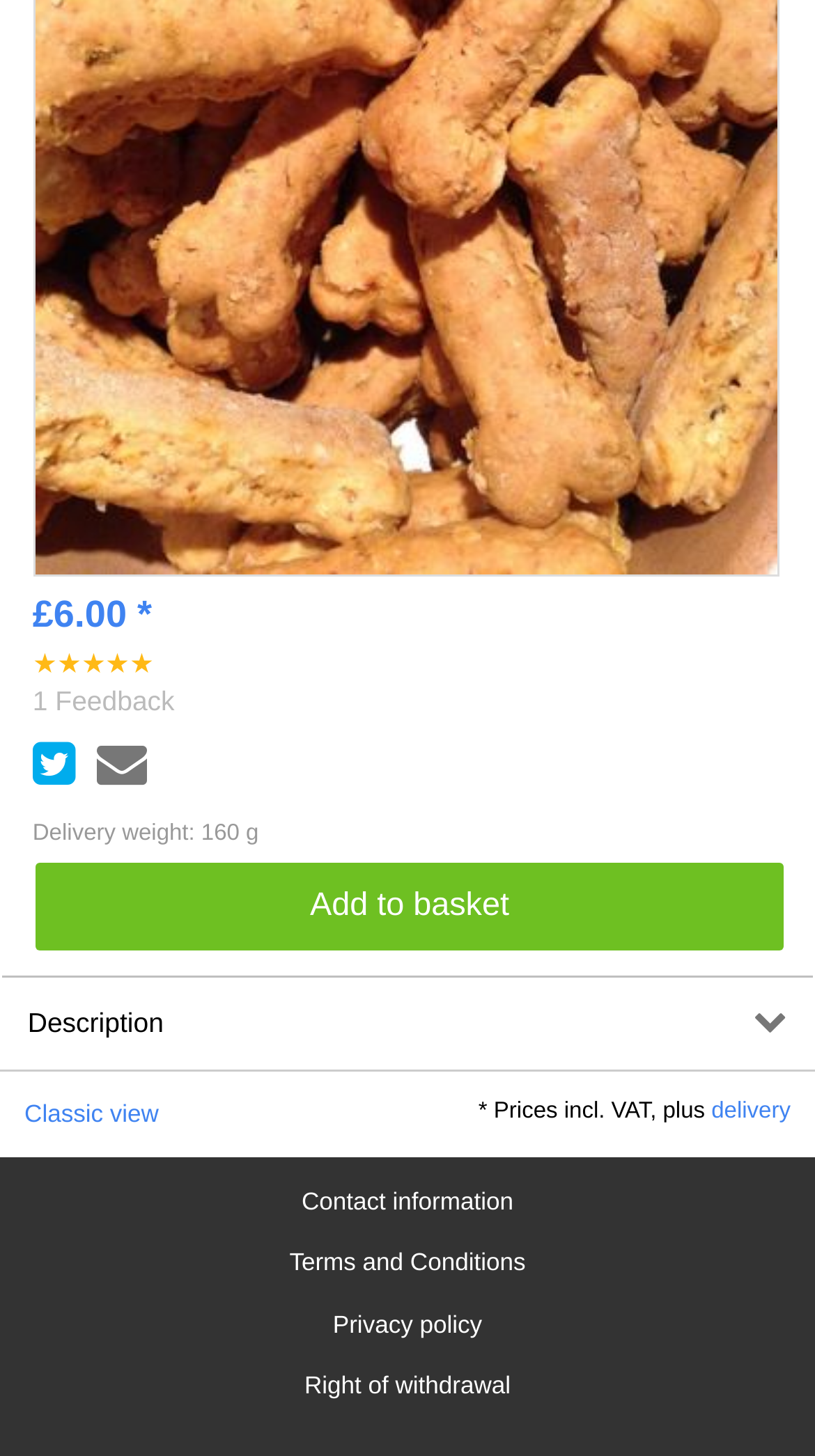Provide the bounding box coordinates for the UI element that is described as: "Description".

[0.003, 0.67, 0.997, 0.716]